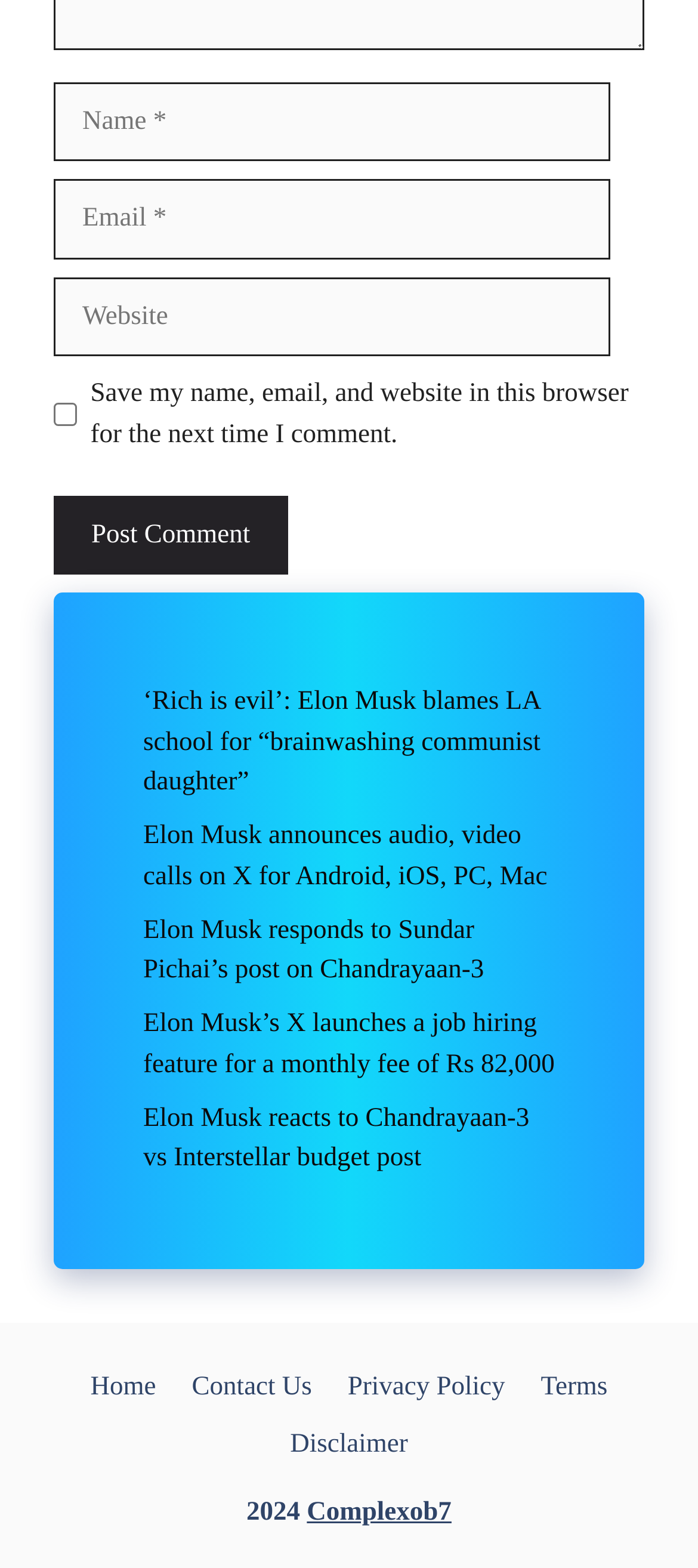Locate the bounding box of the user interface element based on this description: "parent_node: Comment name="author" placeholder="Name *"".

[0.077, 0.052, 0.874, 0.103]